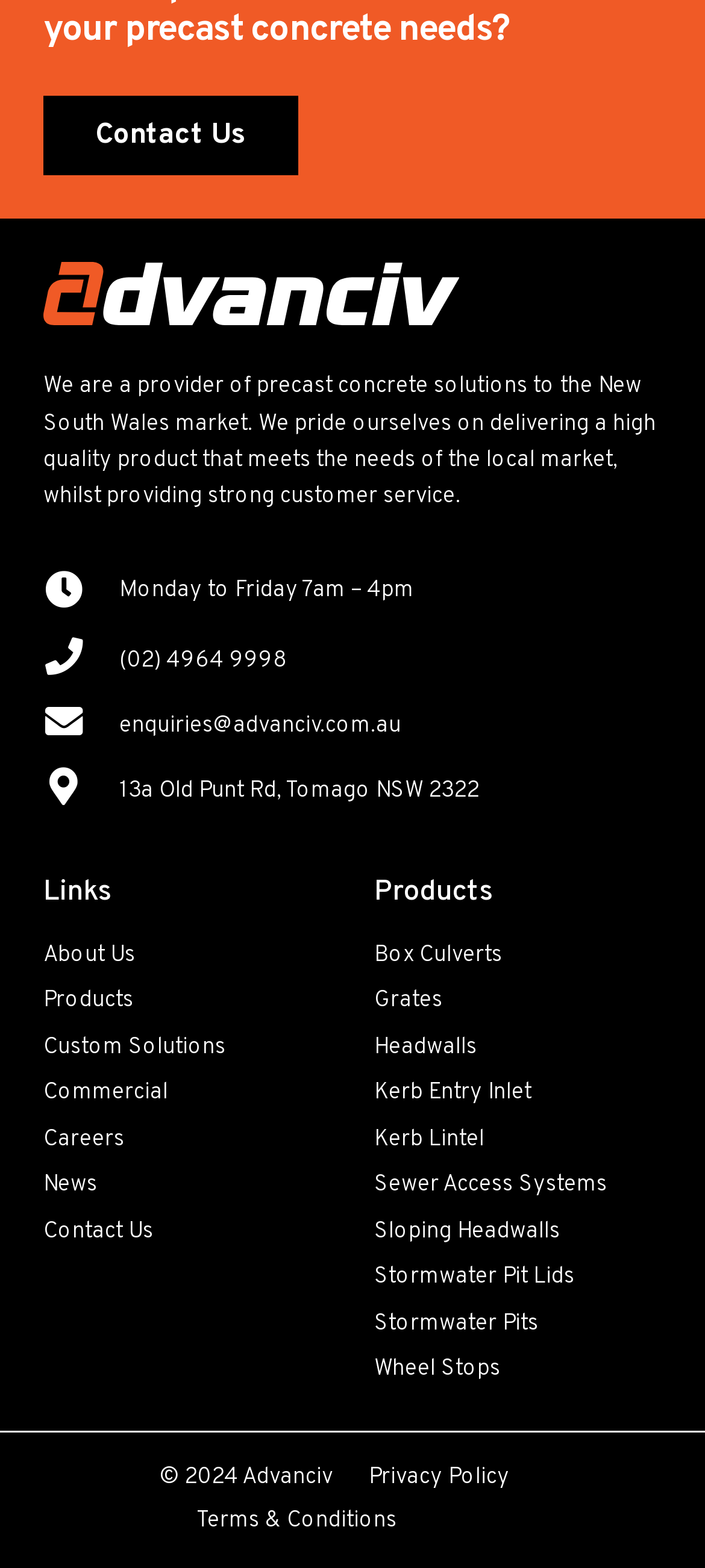Please determine the bounding box coordinates for the element that should be clicked to follow these instructions: "Click Products".

[0.062, 0.63, 0.19, 0.648]